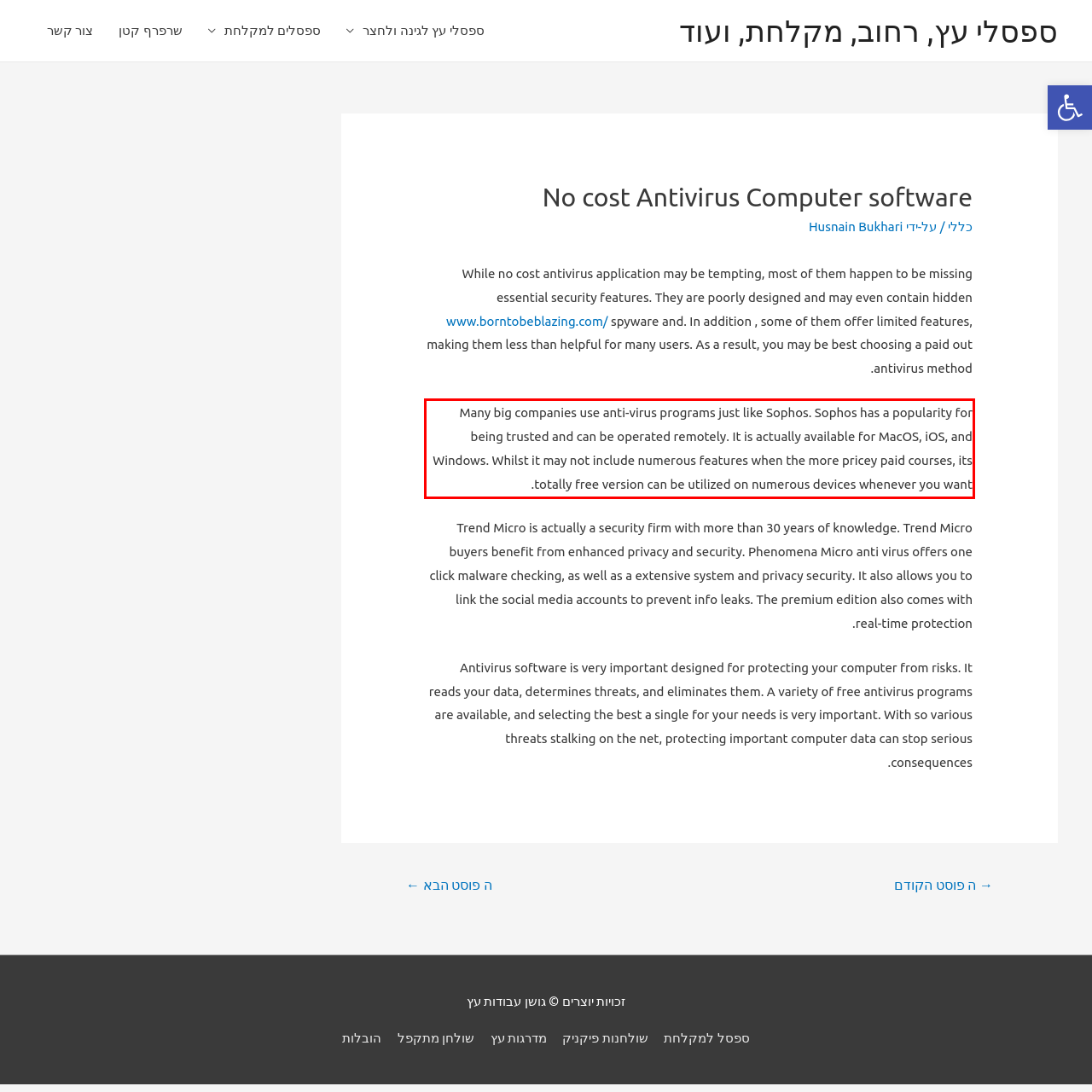Please perform OCR on the text within the red rectangle in the webpage screenshot and return the text content.

Many big companies use anti-virus programs just like Sophos. Sophos has a popularity for being trusted and can be operated remotely. It is actually available for MacOS, iOS, and Windows. Whilst it may not include numerous features when the more pricey paid courses, its totally free version can be utilized on numerous devices whenever you want.